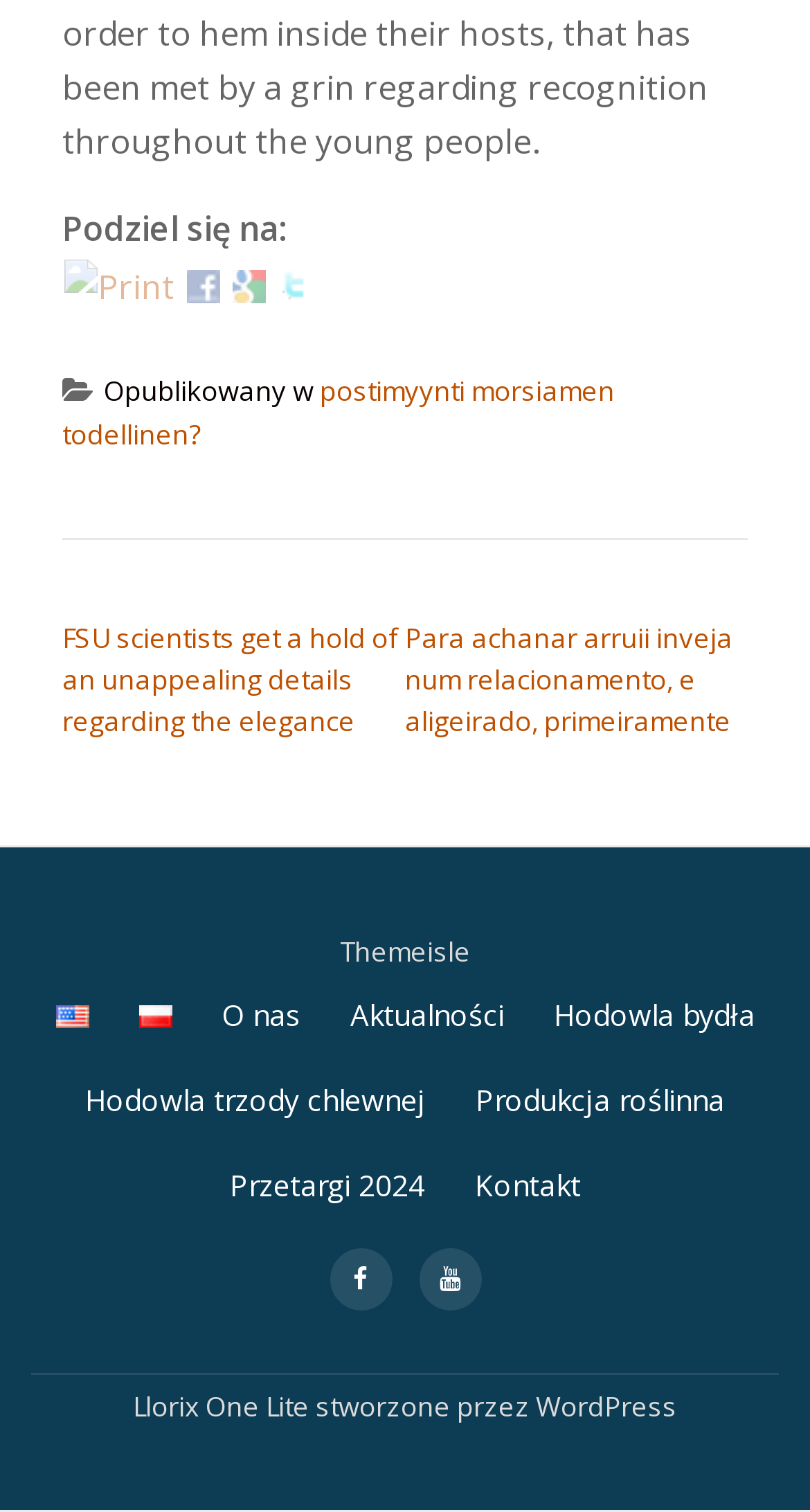Using the description "Llorix One Lite", locate and provide the bounding box of the UI element.

[0.164, 0.917, 0.39, 0.942]